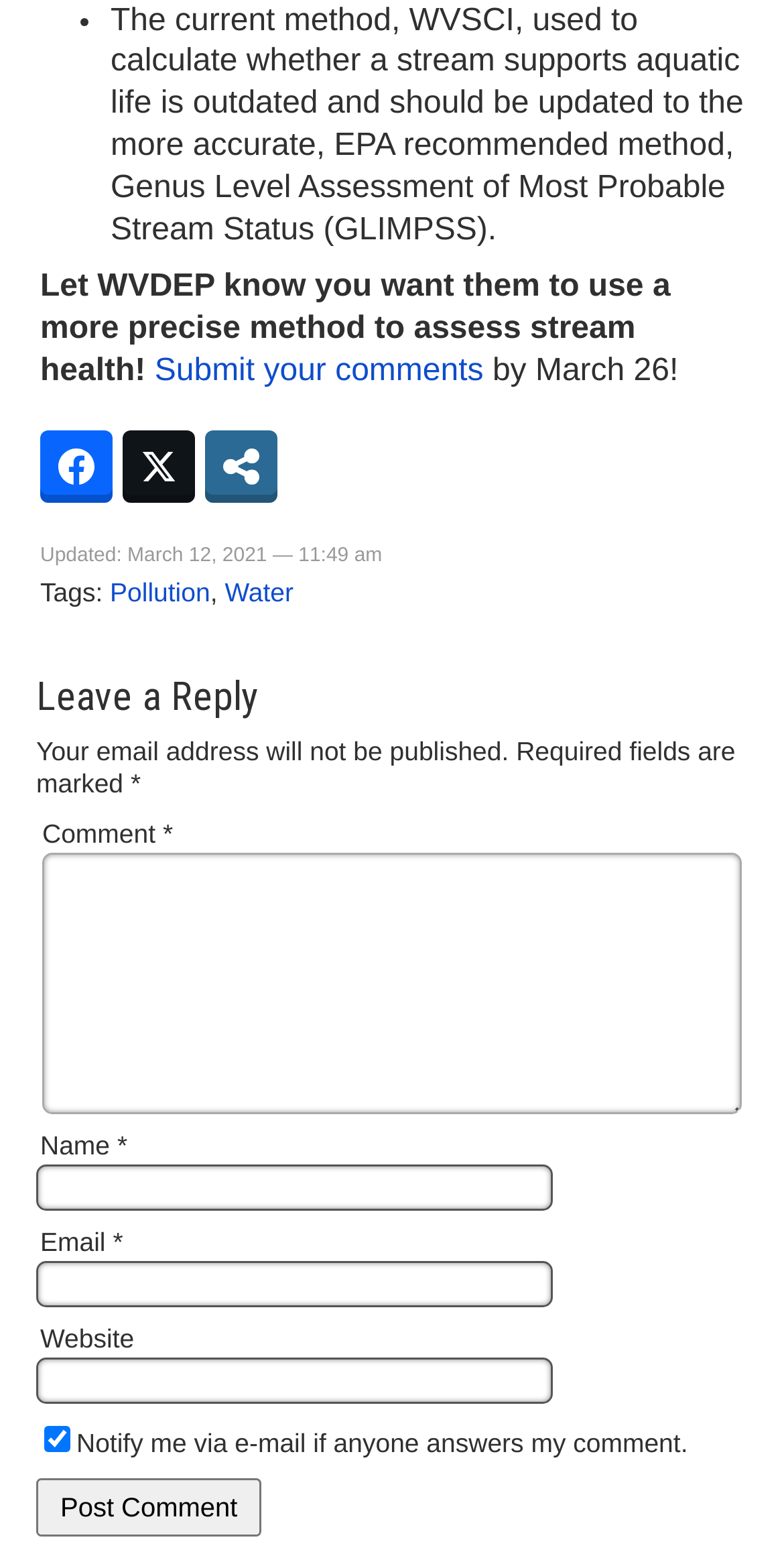Locate the bounding box coordinates of the element I should click to achieve the following instruction: "Share on Facebook".

[0.051, 0.276, 0.144, 0.322]